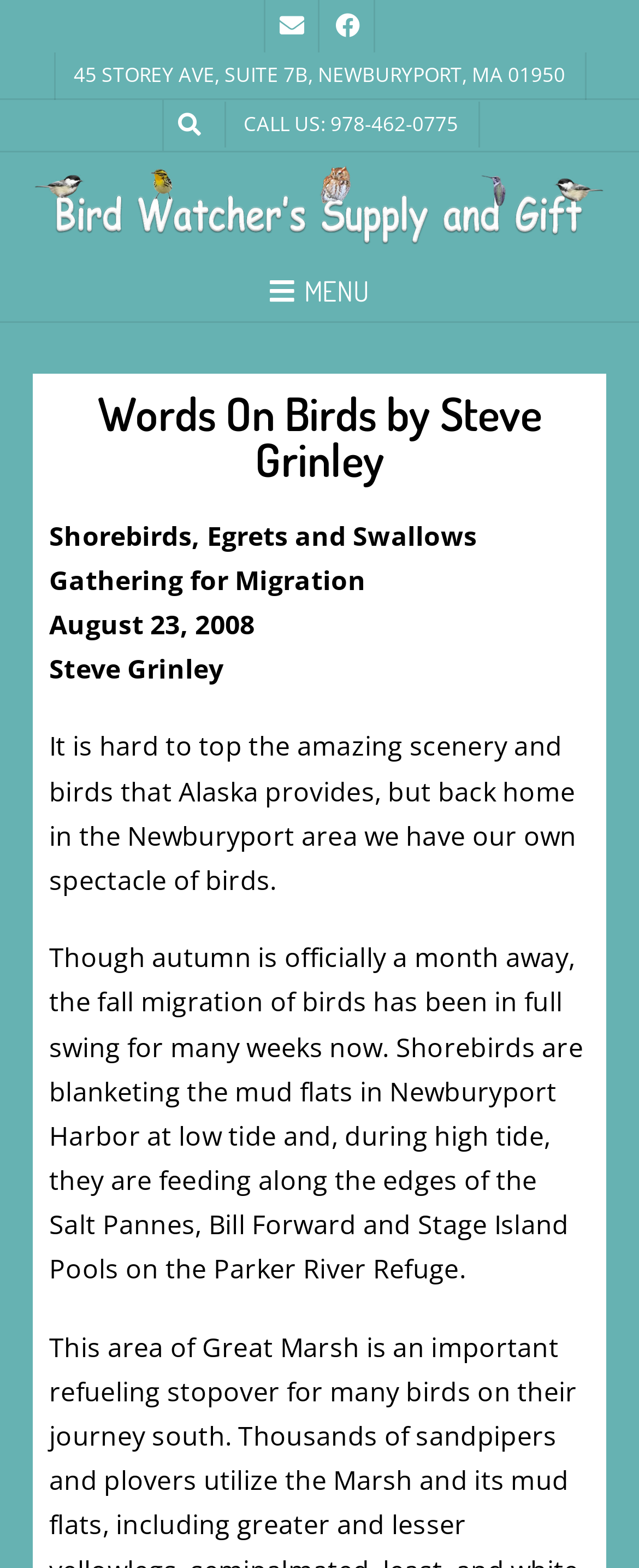Please specify the bounding box coordinates in the format (top-left x, top-left y, bottom-right x, bottom-right y), with all values as floating point numbers between 0 and 1. Identify the bounding box of the UI element described by: menu

[0.051, 0.168, 0.949, 0.205]